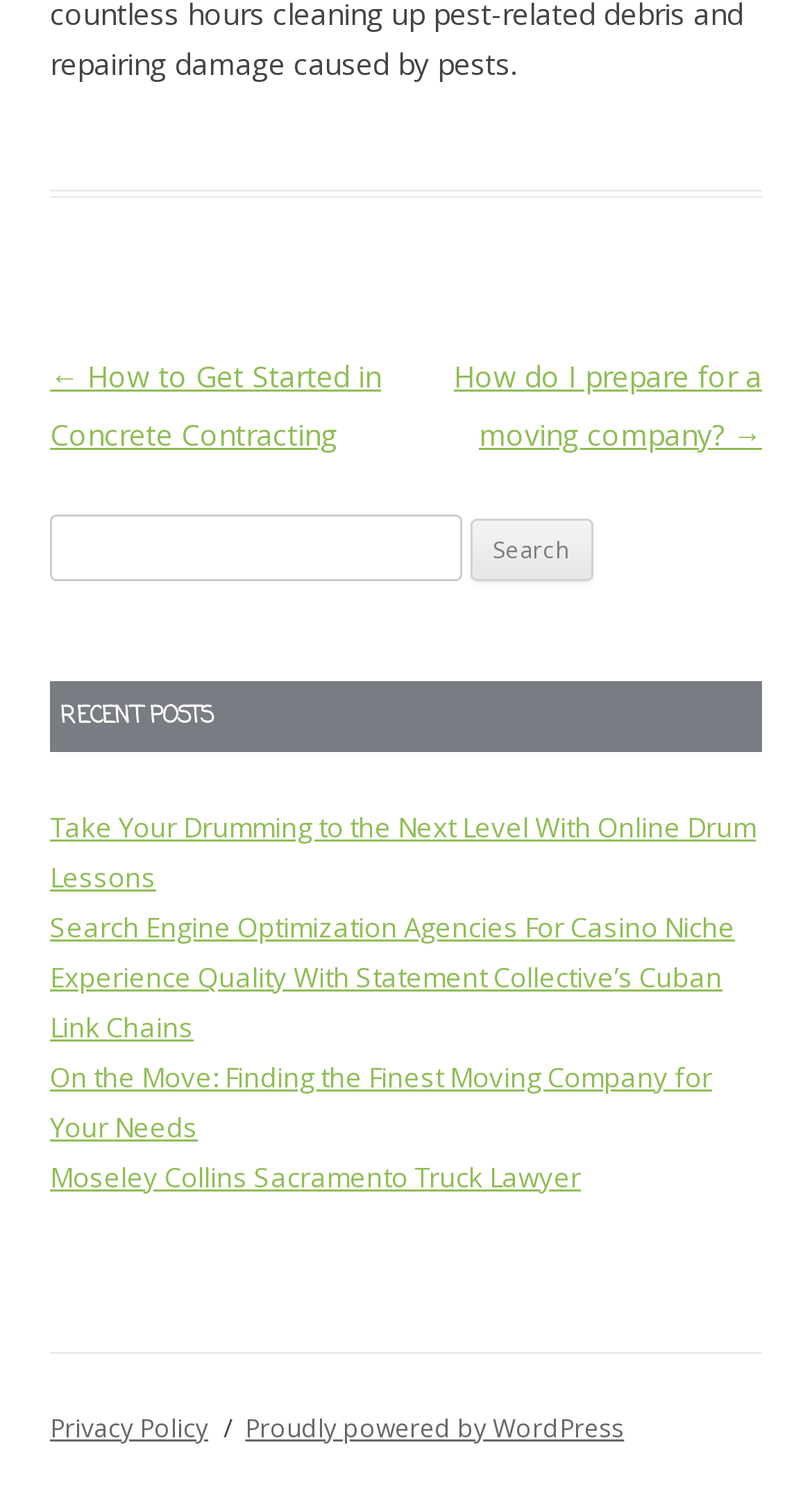Please predict the bounding box coordinates of the element's region where a click is necessary to complete the following instruction: "Search for something". The coordinates should be represented by four float numbers between 0 and 1, i.e., [left, top, right, bottom].

[0.062, 0.342, 0.938, 0.387]